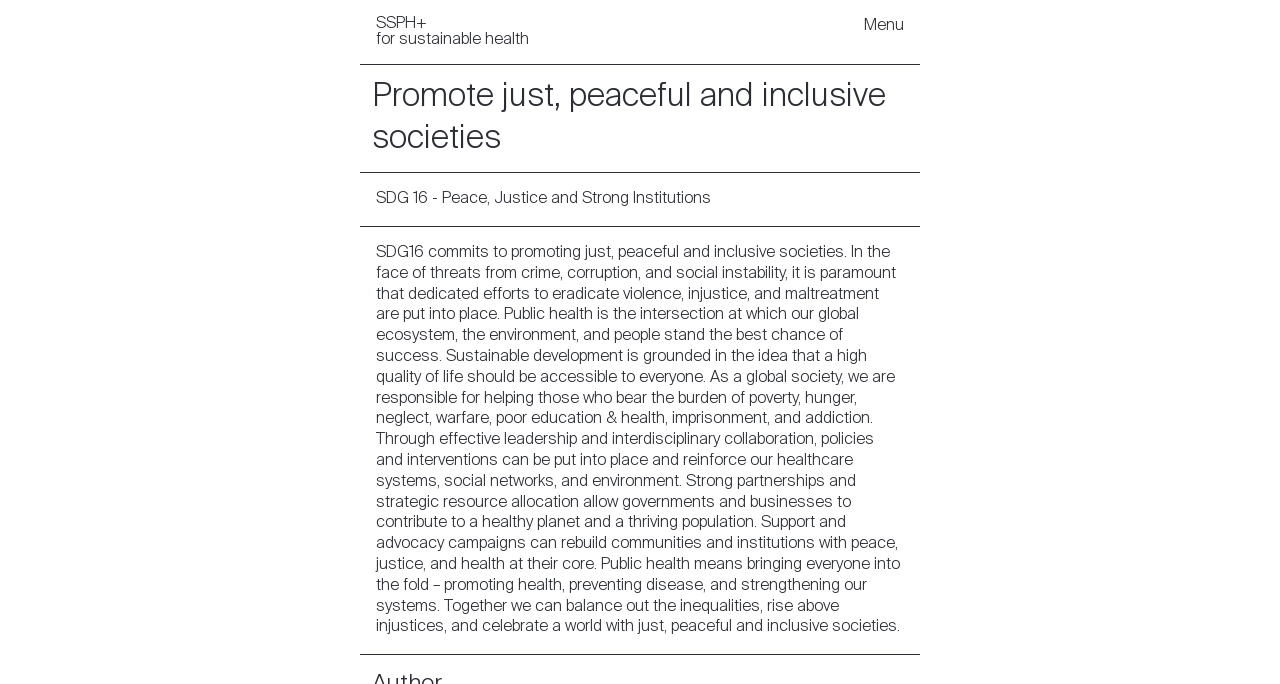Identify and provide the text content of the webpage's primary headline.

Promote just, peaceful and inclusive societies